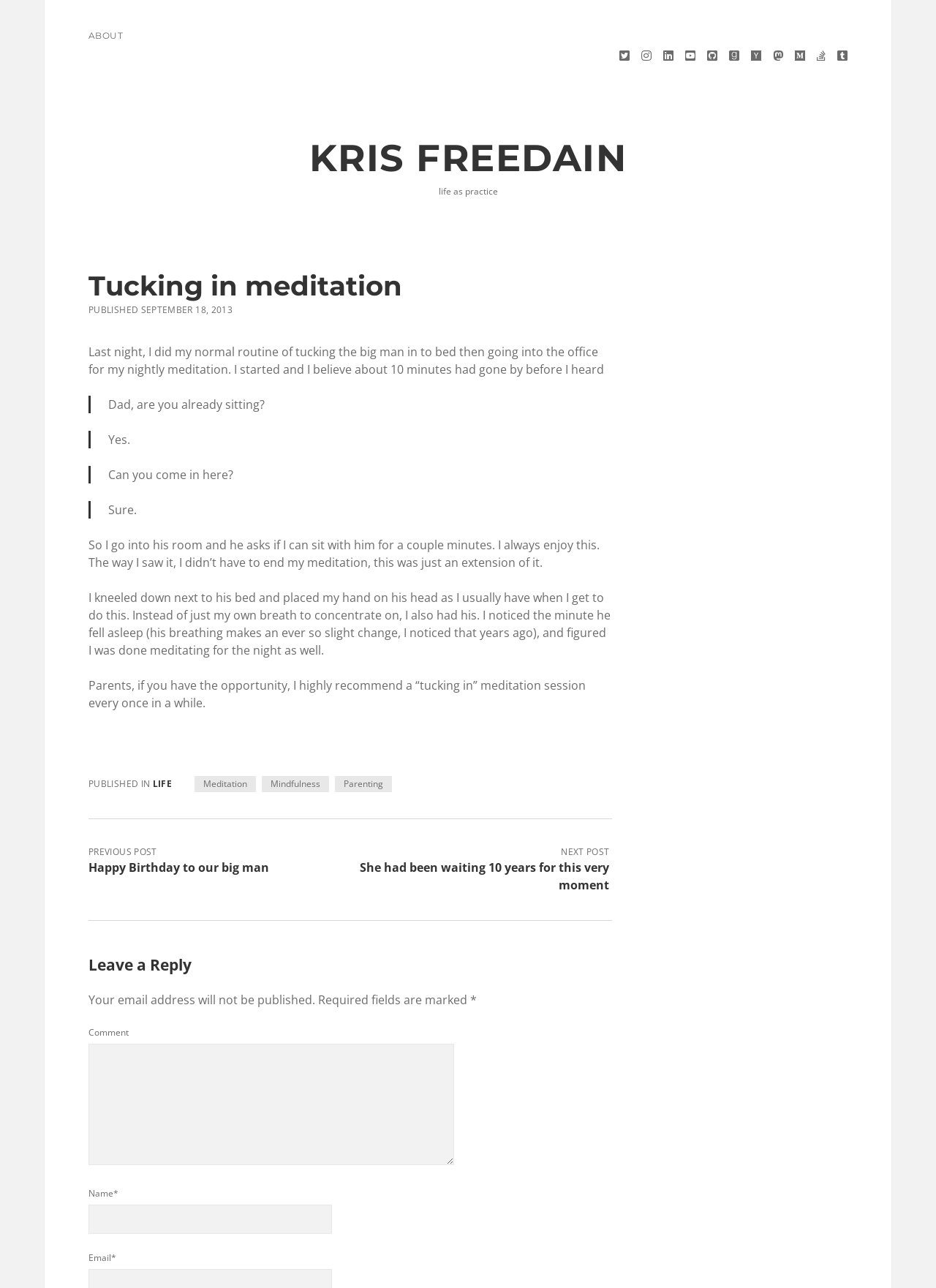Kindly determine the bounding box coordinates for the area that needs to be clicked to execute this instruction: "Search for something".

None